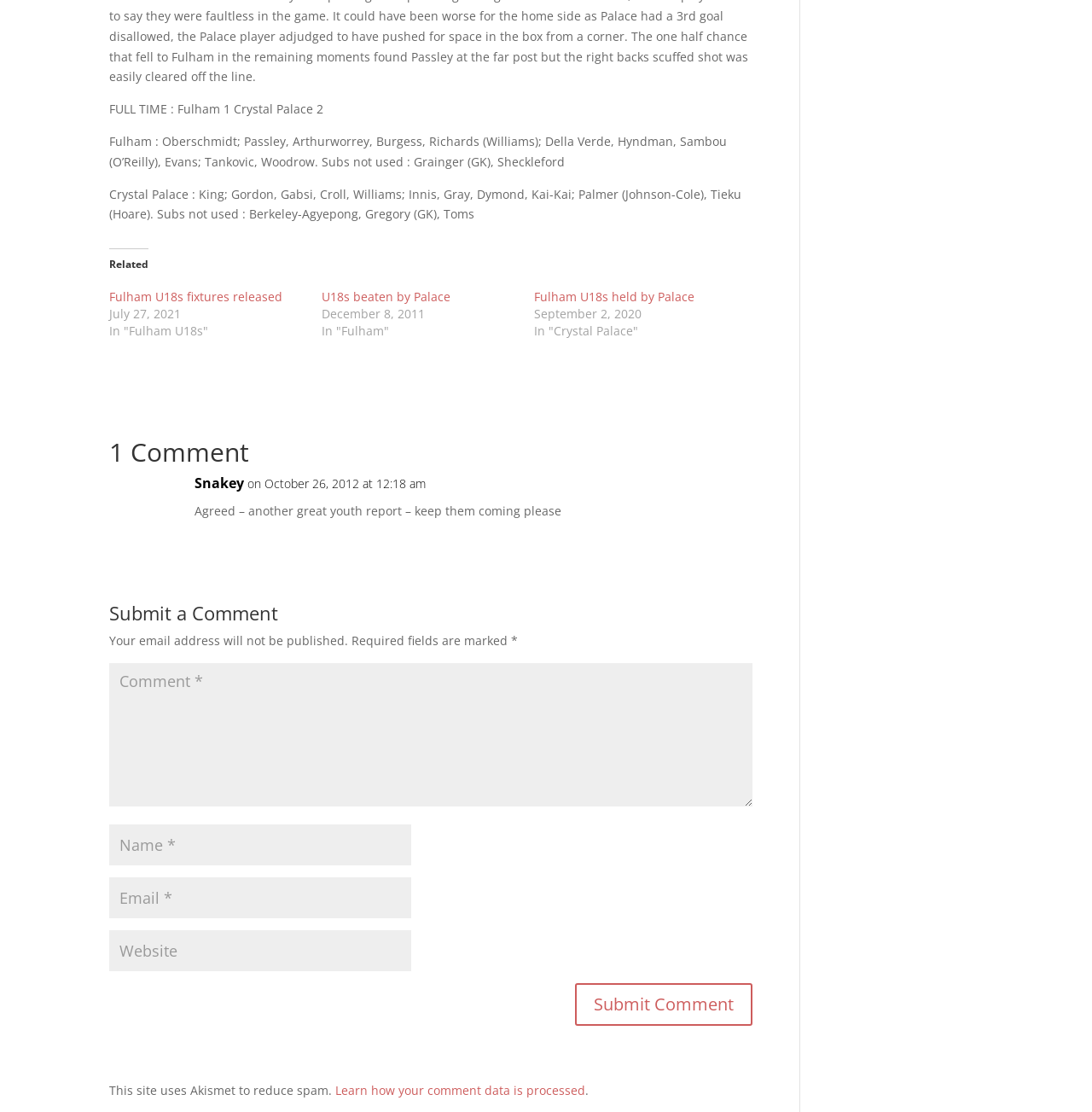Using the element description: "Home", determine the bounding box coordinates. The coordinates should be in the format [left, top, right, bottom], with values between 0 and 1.

None